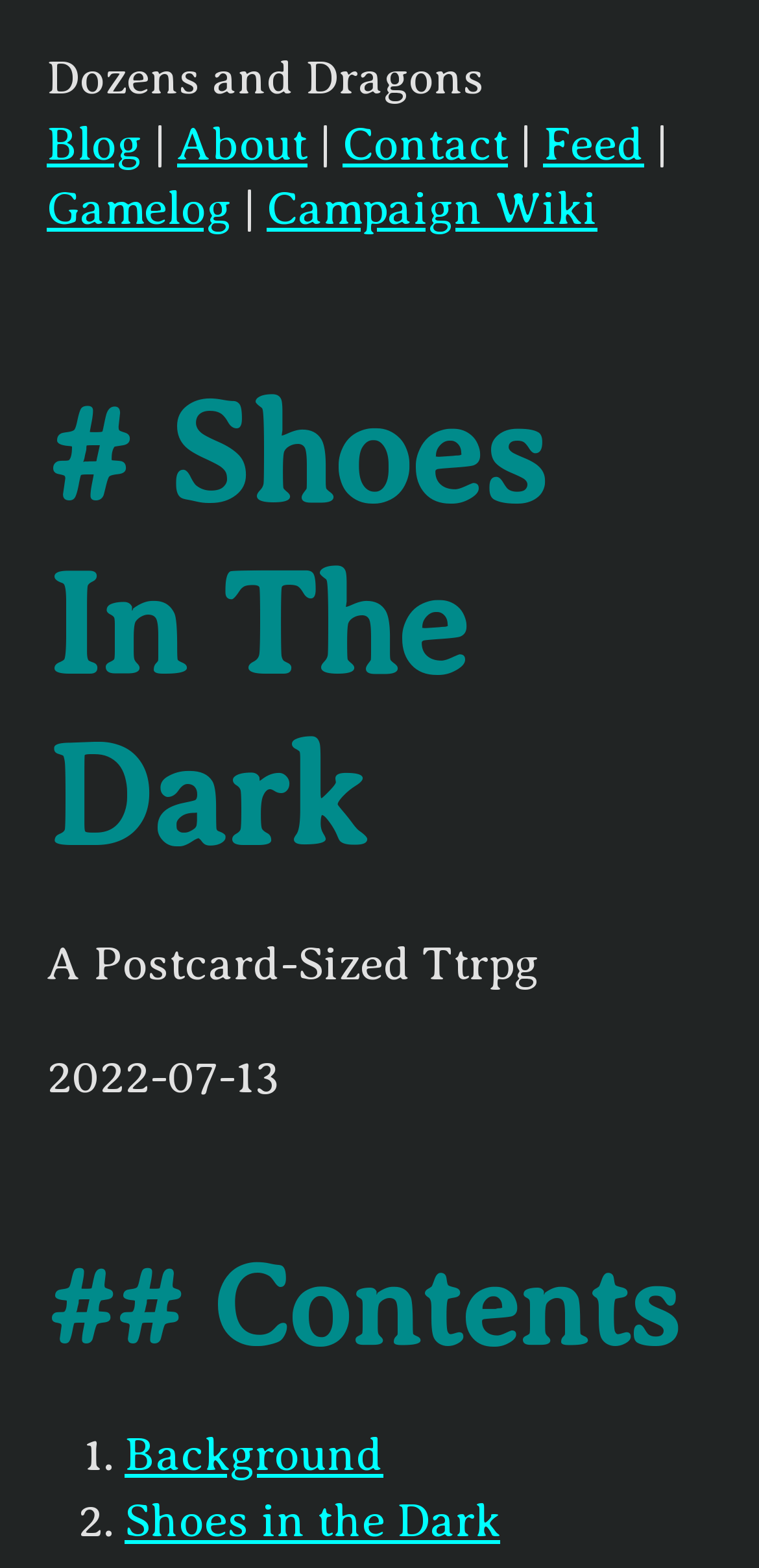Provide a brief response using a word or short phrase to this question:
How many links are in the top navigation bar?

5